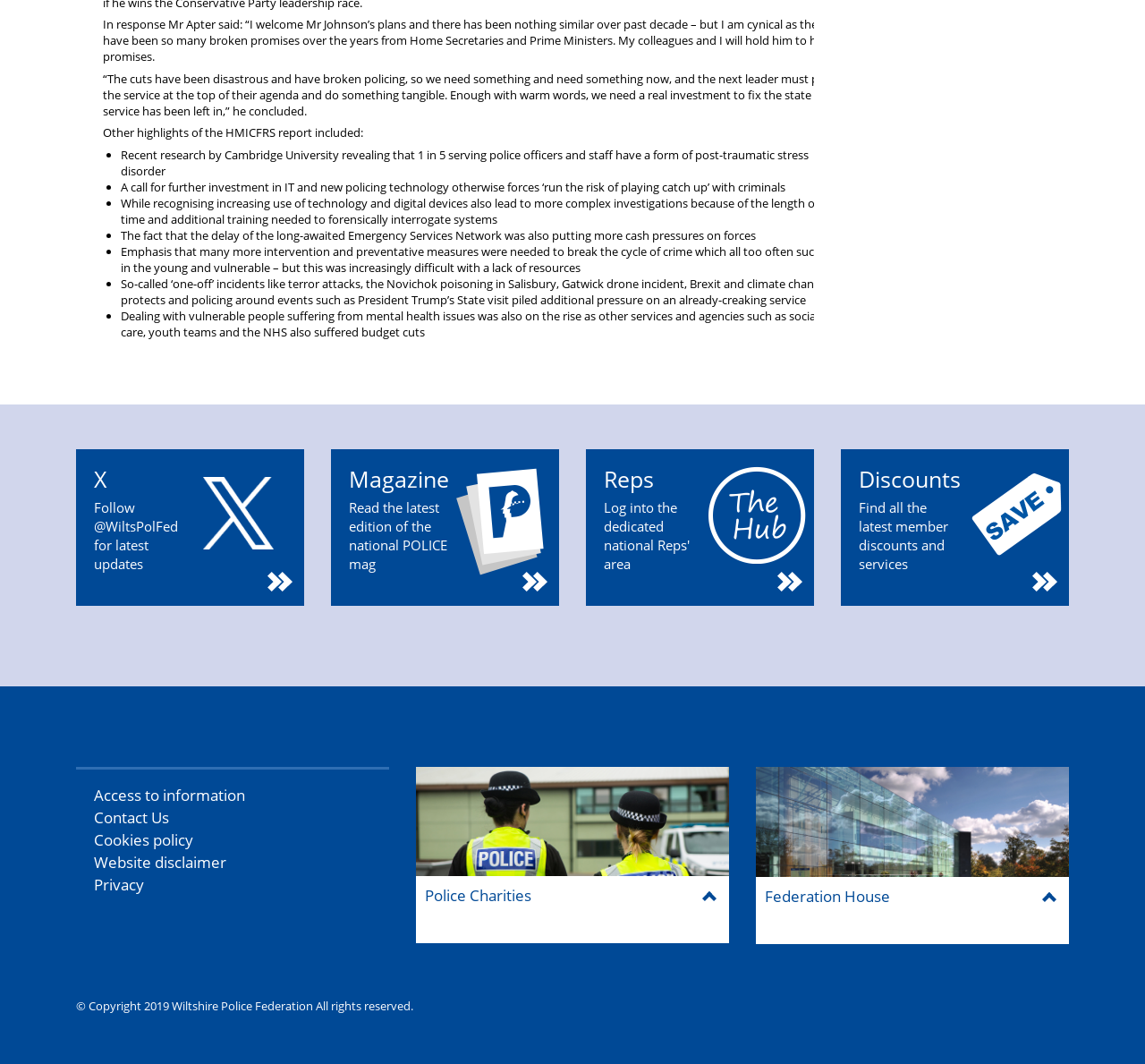Consider the image and give a detailed and elaborate answer to the question: 
What is the name of the magazine mentioned?

The link 'Magazine Read the latest edition of the national POLICE mag' suggests that the name of the magazine mentioned is POLICE.